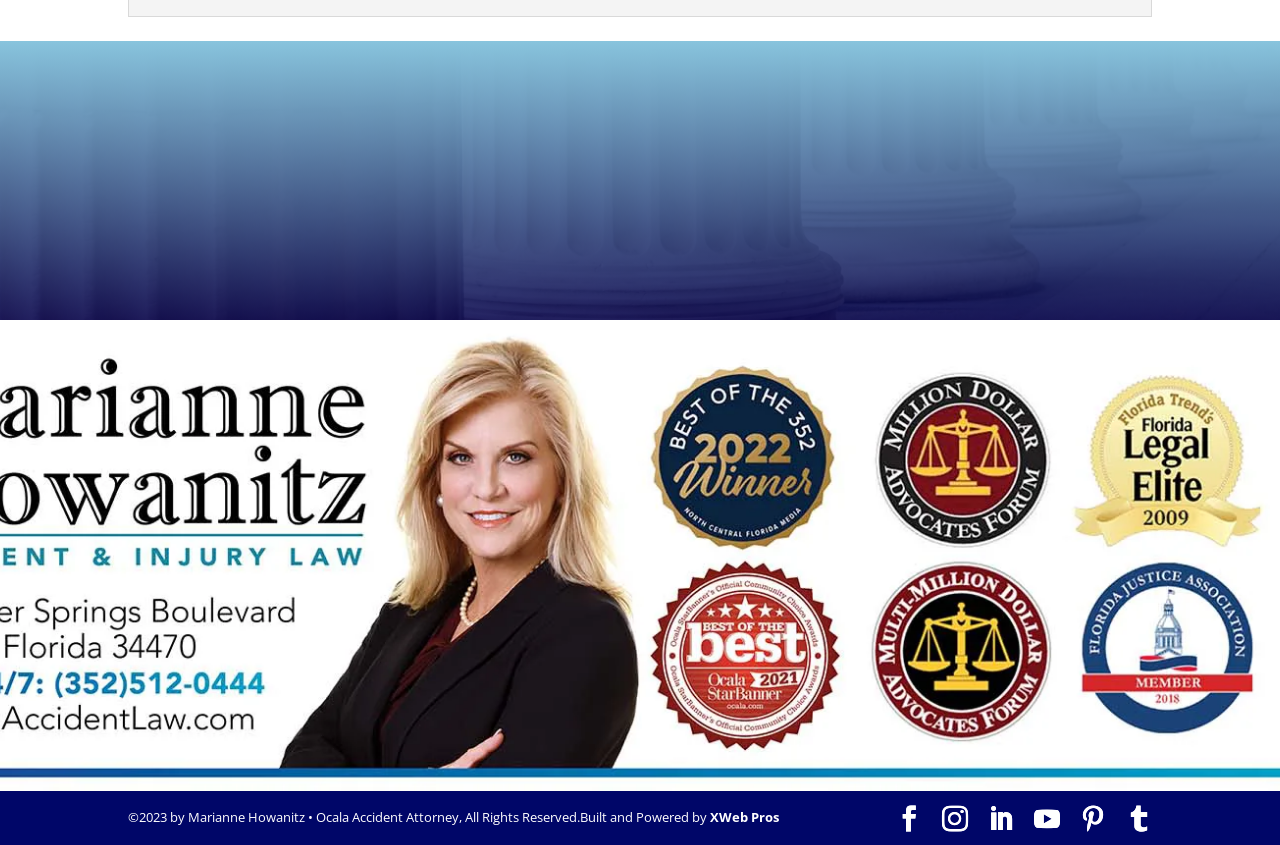What is the copyright year of the webpage?
Kindly answer the question with as much detail as you can.

I found the copyright year by looking at the StaticText element with the text '©2023 by Marianne Howanitz • Ocala Accident Attorney, All Rights Reserved.' which is located at the bottom of the page.